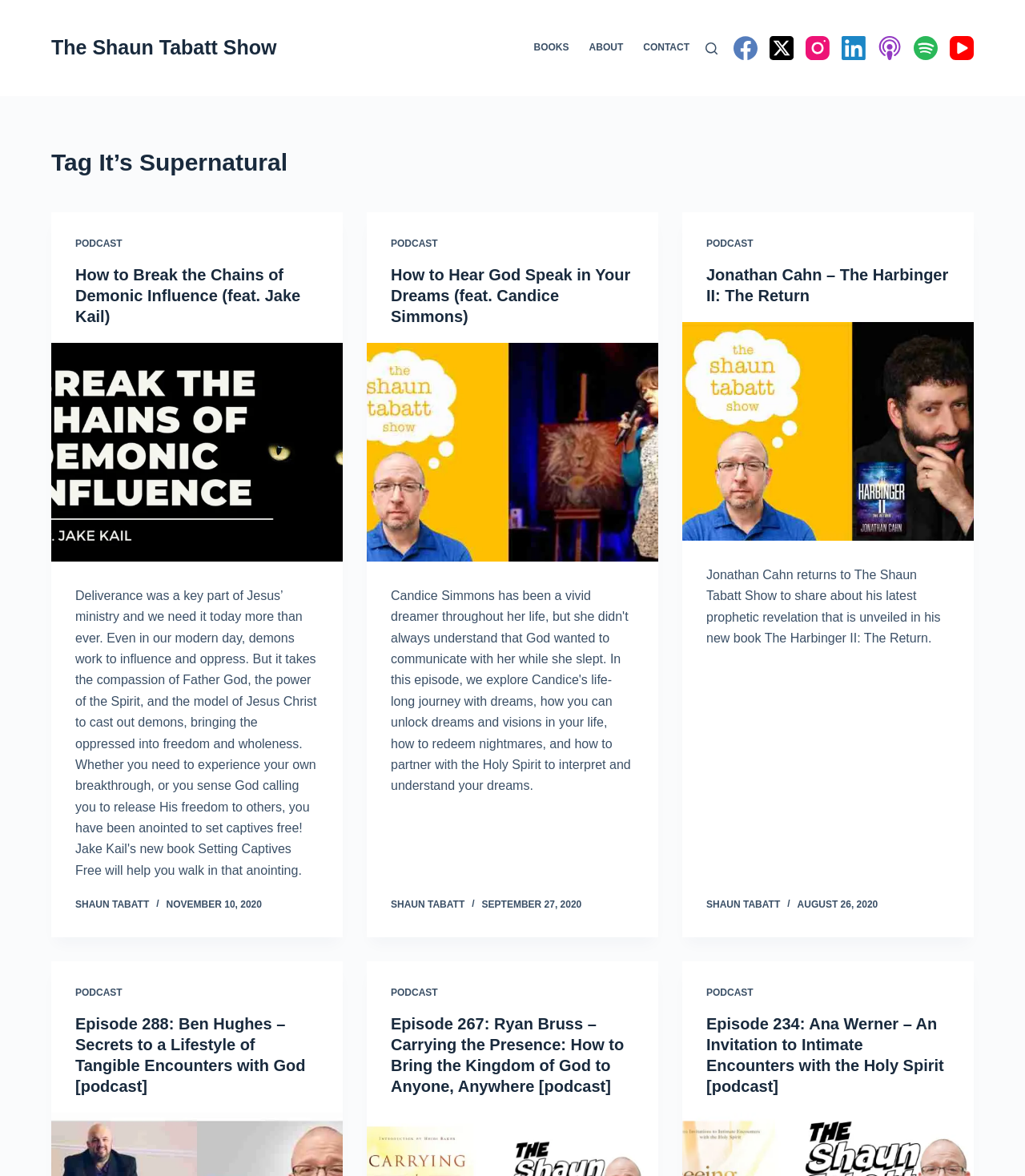Can you find the bounding box coordinates for the element that needs to be clicked to execute this instruction: "Listen to the 'PODCAST' episode 'How to Break the Chains of Demonic Influence'"? The coordinates should be given as four float numbers between 0 and 1, i.e., [left, top, right, bottom].

[0.073, 0.202, 0.119, 0.212]